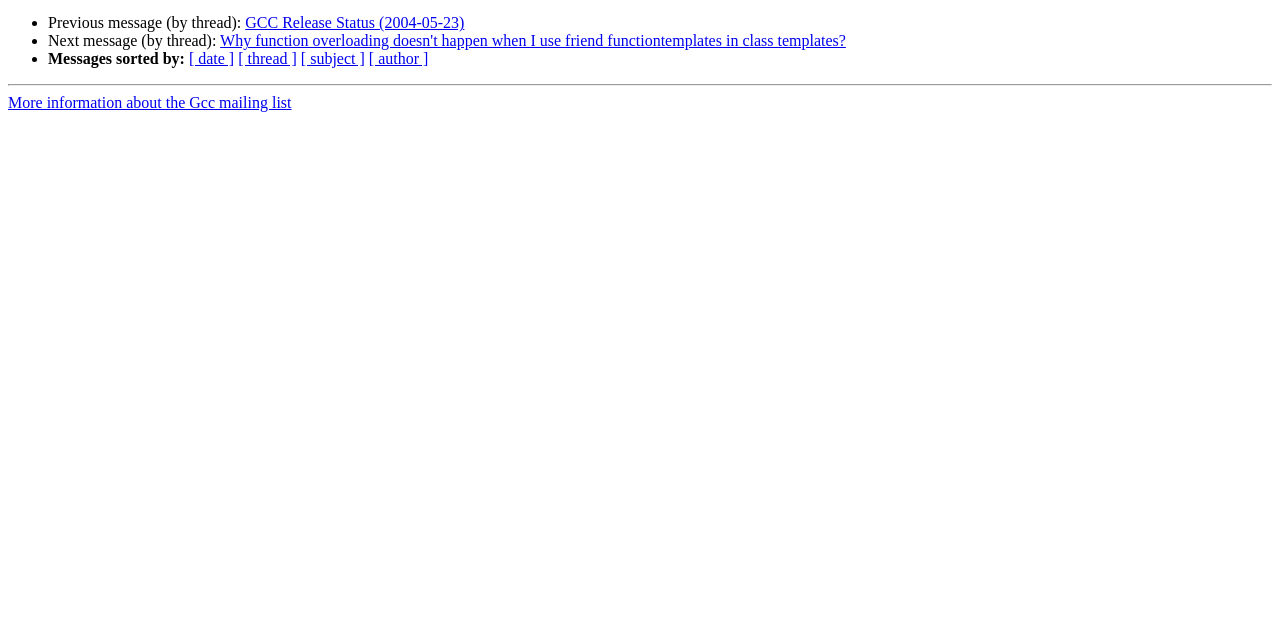Using the element description: "[ subject ]", determine the bounding box coordinates for the specified UI element. The coordinates should be four float numbers between 0 and 1, [left, top, right, bottom].

[0.235, 0.079, 0.285, 0.105]